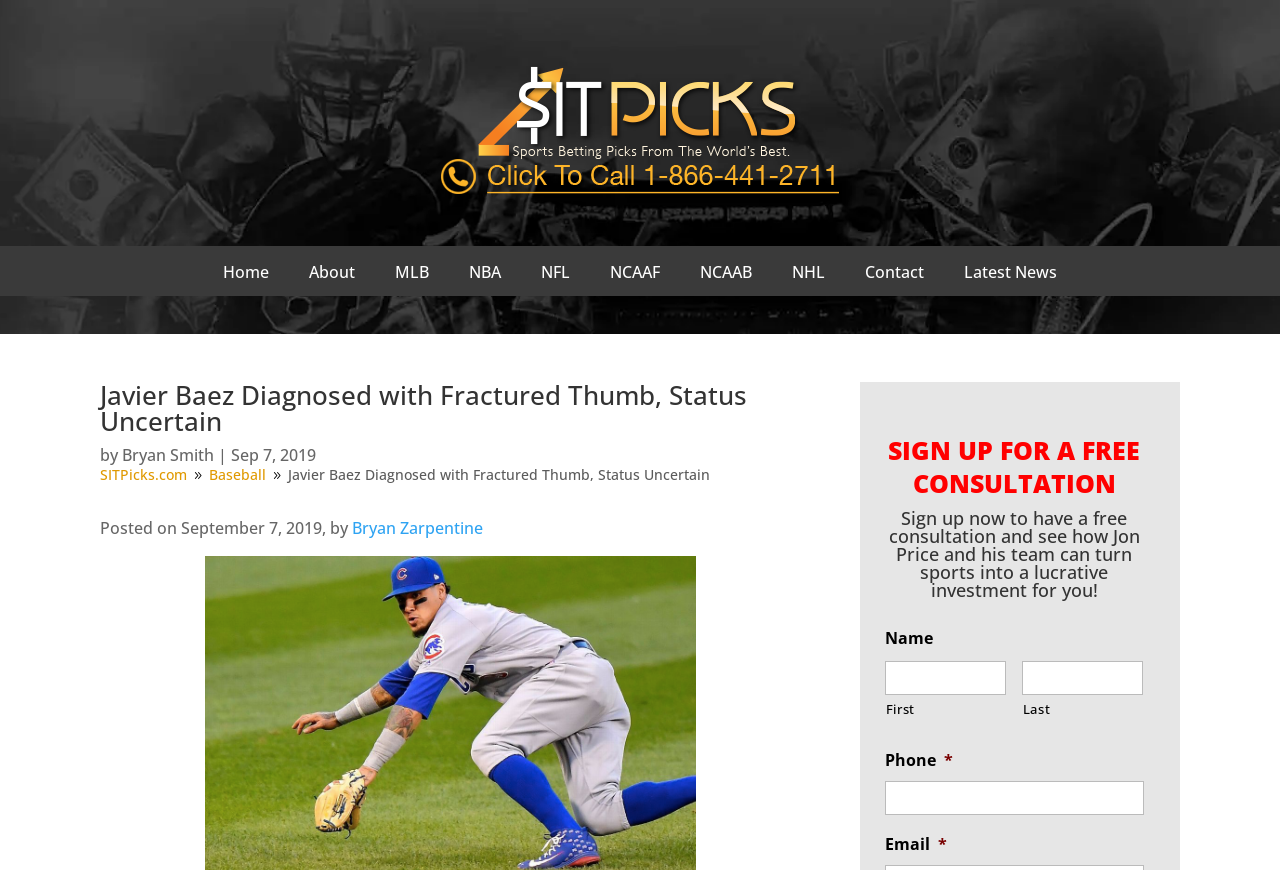Identify the bounding box coordinates of the region I need to click to complete this instruction: "Click on Home".

[0.174, 0.295, 0.21, 0.341]